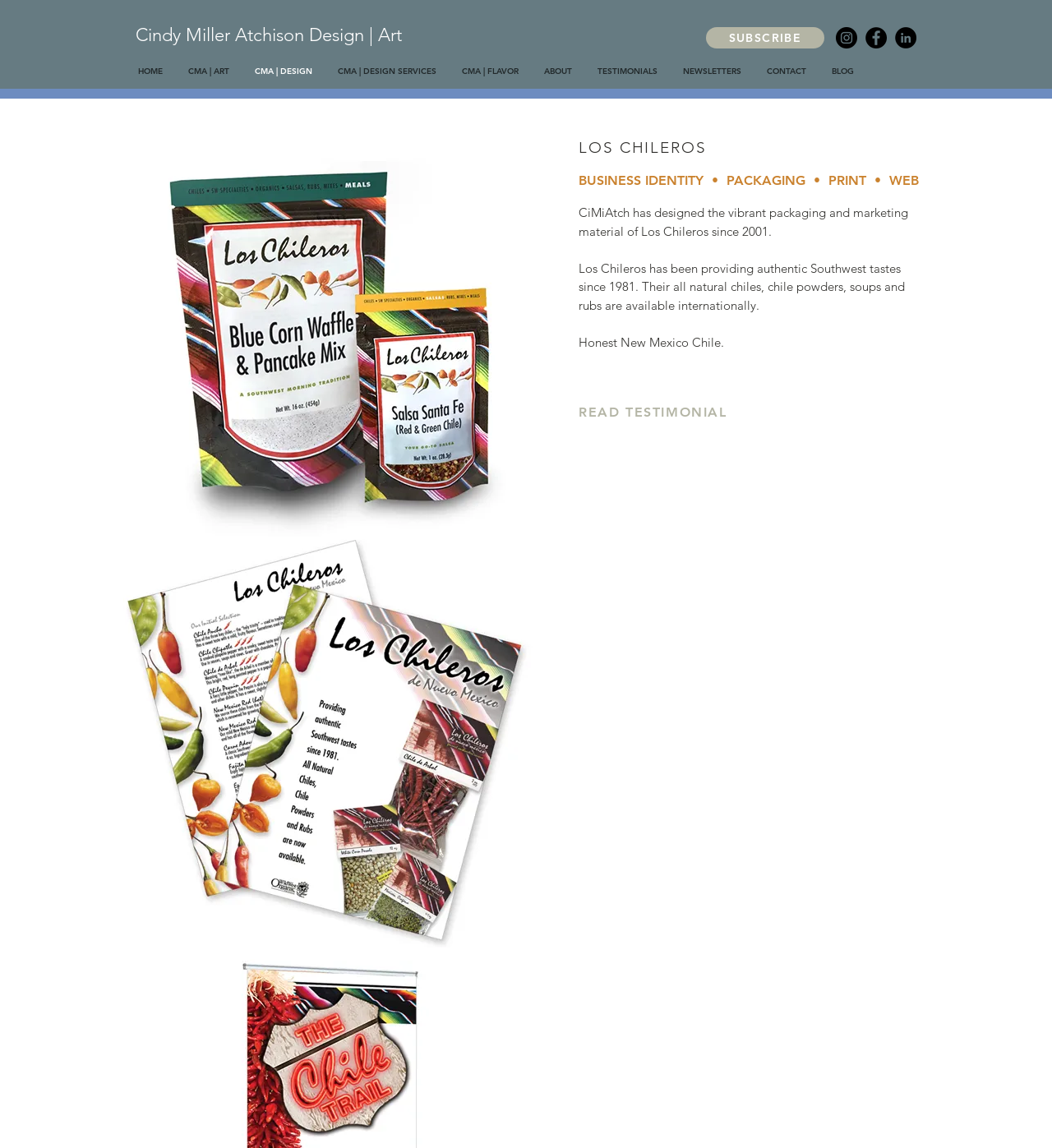What type of products does Los Chileros provide?
Give a detailed explanation using the information visible in the image.

According to the StaticText element, Los Chileros has been providing authentic Southwest tastes since 1981, including all natural chiles, chile powders, soups, and rubs.